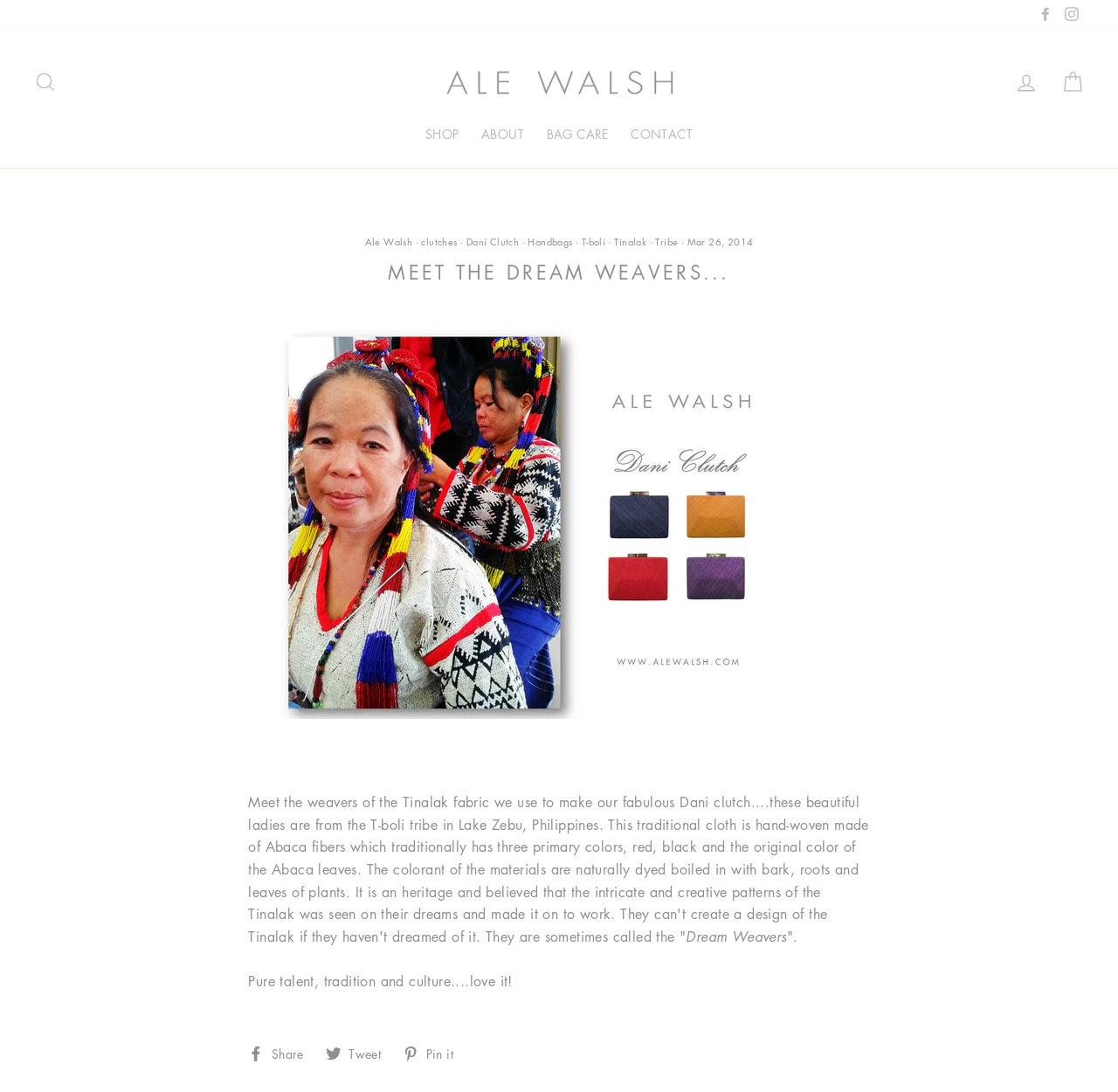Provide the bounding box coordinates of the section that needs to be clicked to accomplish the following instruction: "Share the article."

None